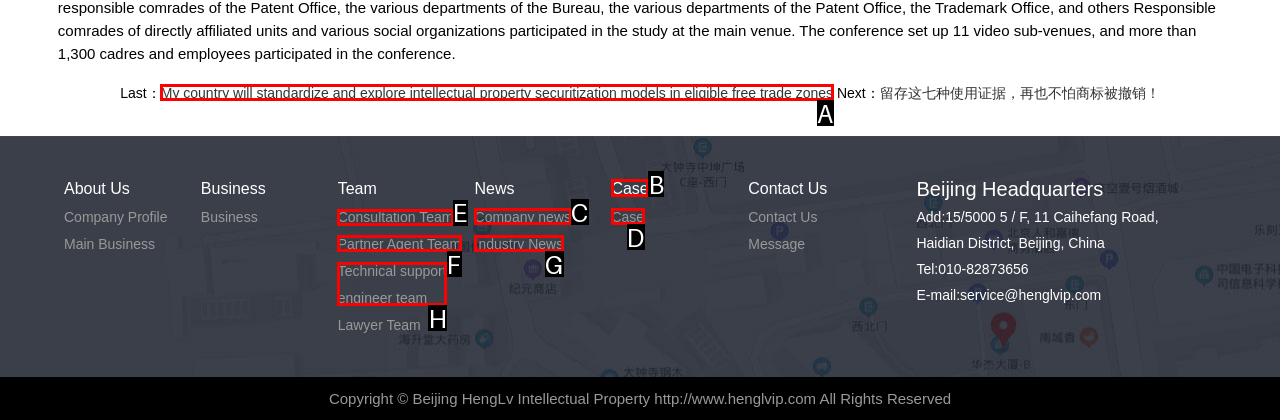Find the correct option to complete this instruction: Contact 'Consultation Team'. Reply with the corresponding letter.

E